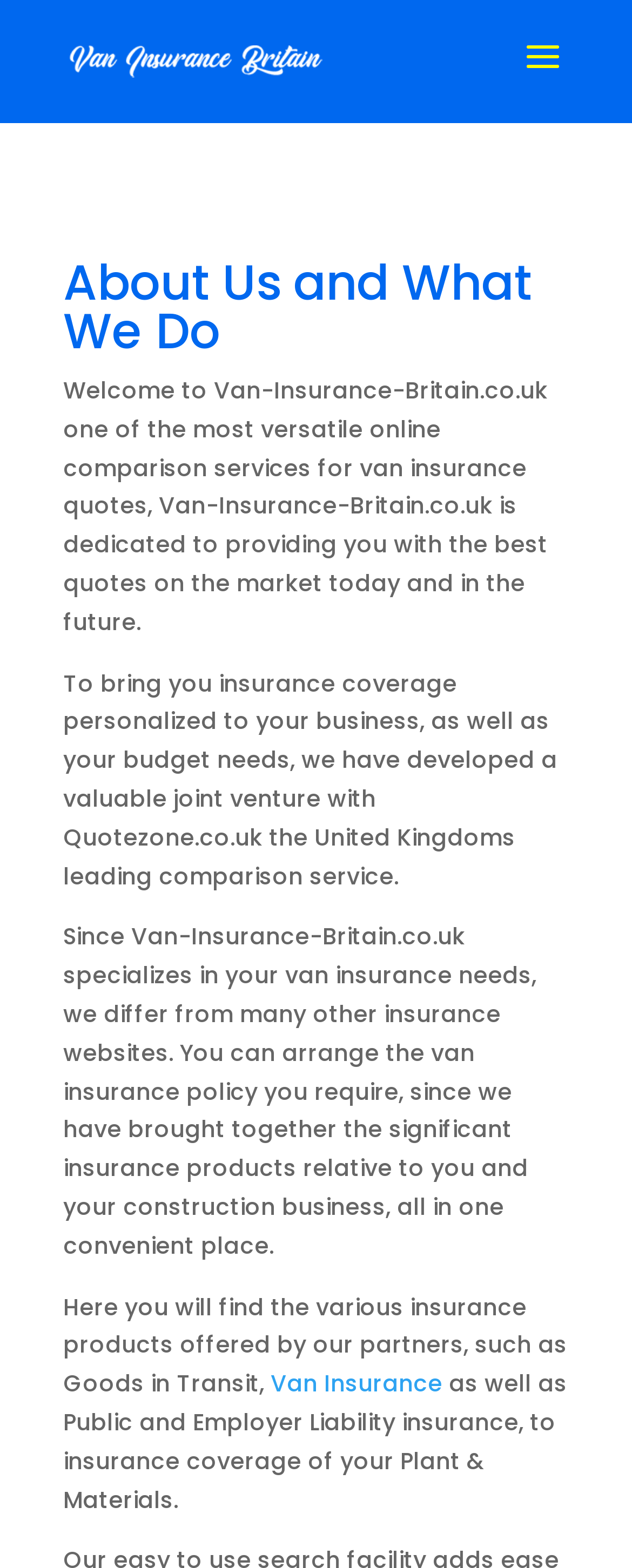Using the information in the image, could you please answer the following question in detail:
What is the name of the insurance company?

The name of the insurance company can be found in the top-left corner of the webpage, where it says 'Van Insurance Britain' in a logo format, and also in the text 'Welcome to Van-Insurance-Britain.co.uk...' which indicates that the website is about Van Insurance Britain.